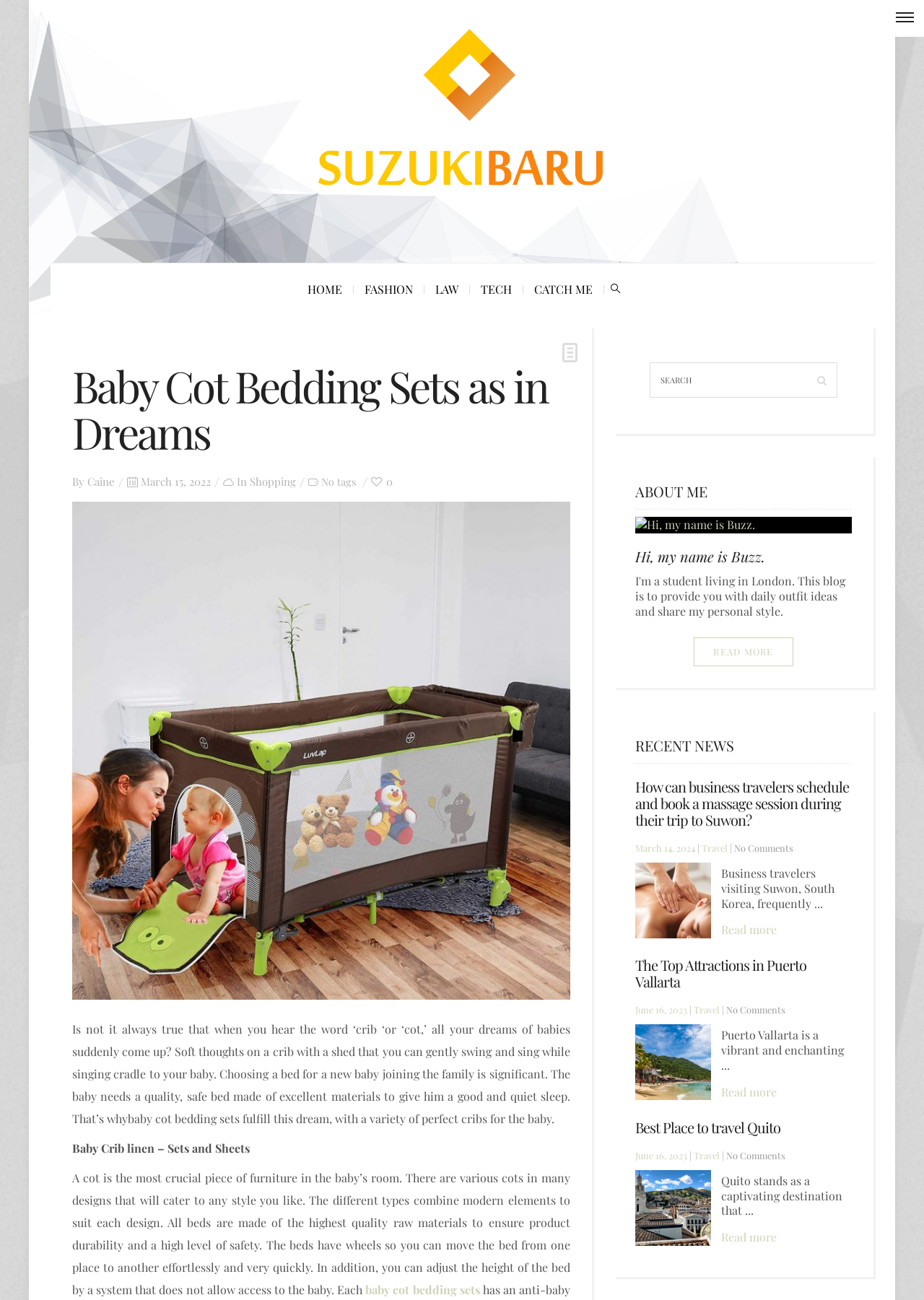Please identify the bounding box coordinates of the clickable element to fulfill the following instruction: "Read more about 'How can business travelers schedule and book a massage session during their trip to Suwon?'". The coordinates should be four float numbers between 0 and 1, i.e., [left, top, right, bottom].

[0.688, 0.597, 0.919, 0.638]